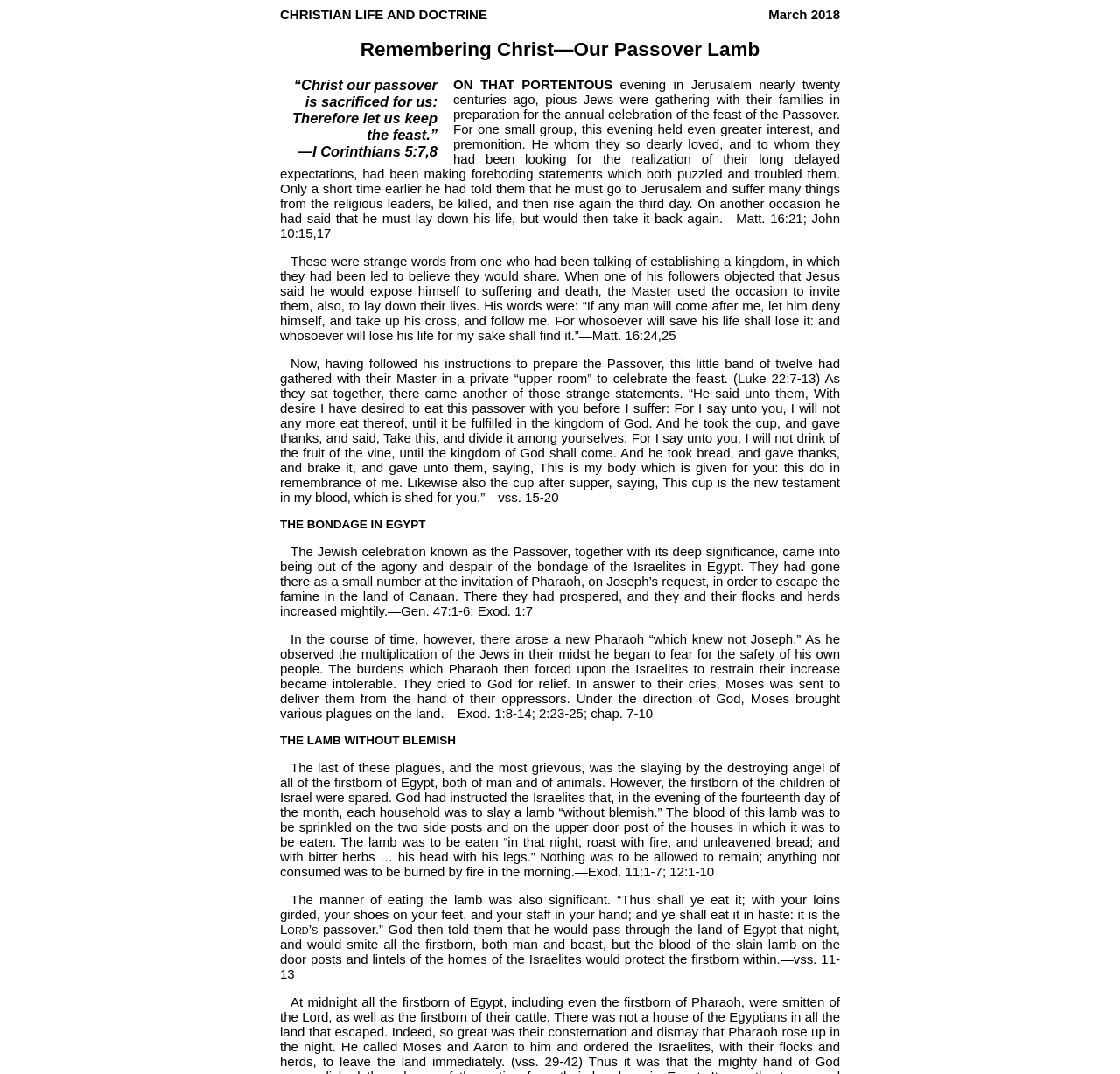What did Jesus say he would not do again until the kingdom of God shall come?
Can you offer a detailed and complete answer to this question?

According to the text, 'he took the cup, and gave thanks, and said, Take this, and divide it among yourselves: For I say unto you, I will not drink of the fruit of the vine, until the kingdom of God shall come.' This indicates that Jesus said he would not eat of the fruit of the vine again until the kingdom of God shall come.